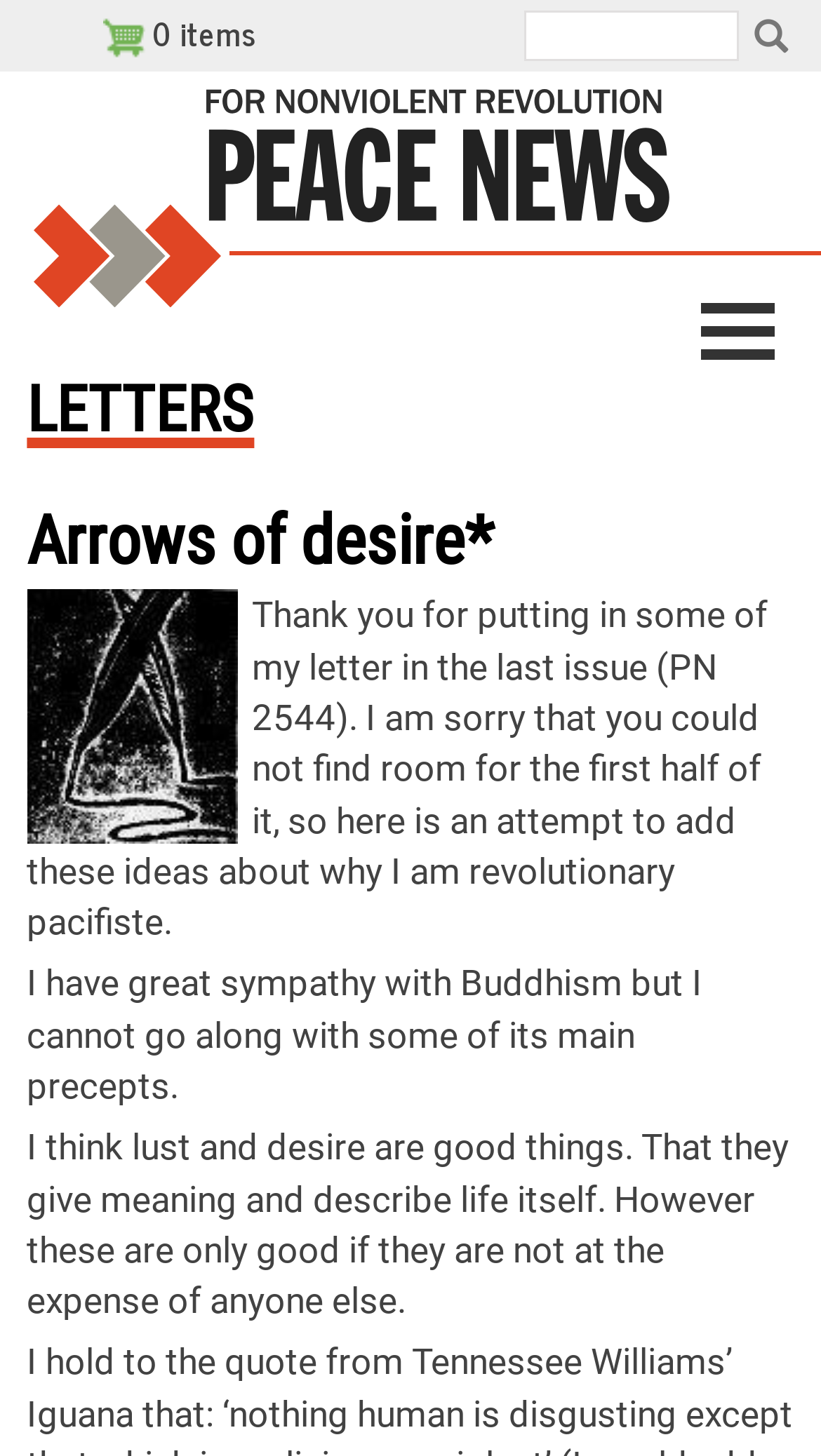What is the logo of the website?
Using the visual information, respond with a single word or phrase.

Peace news logo